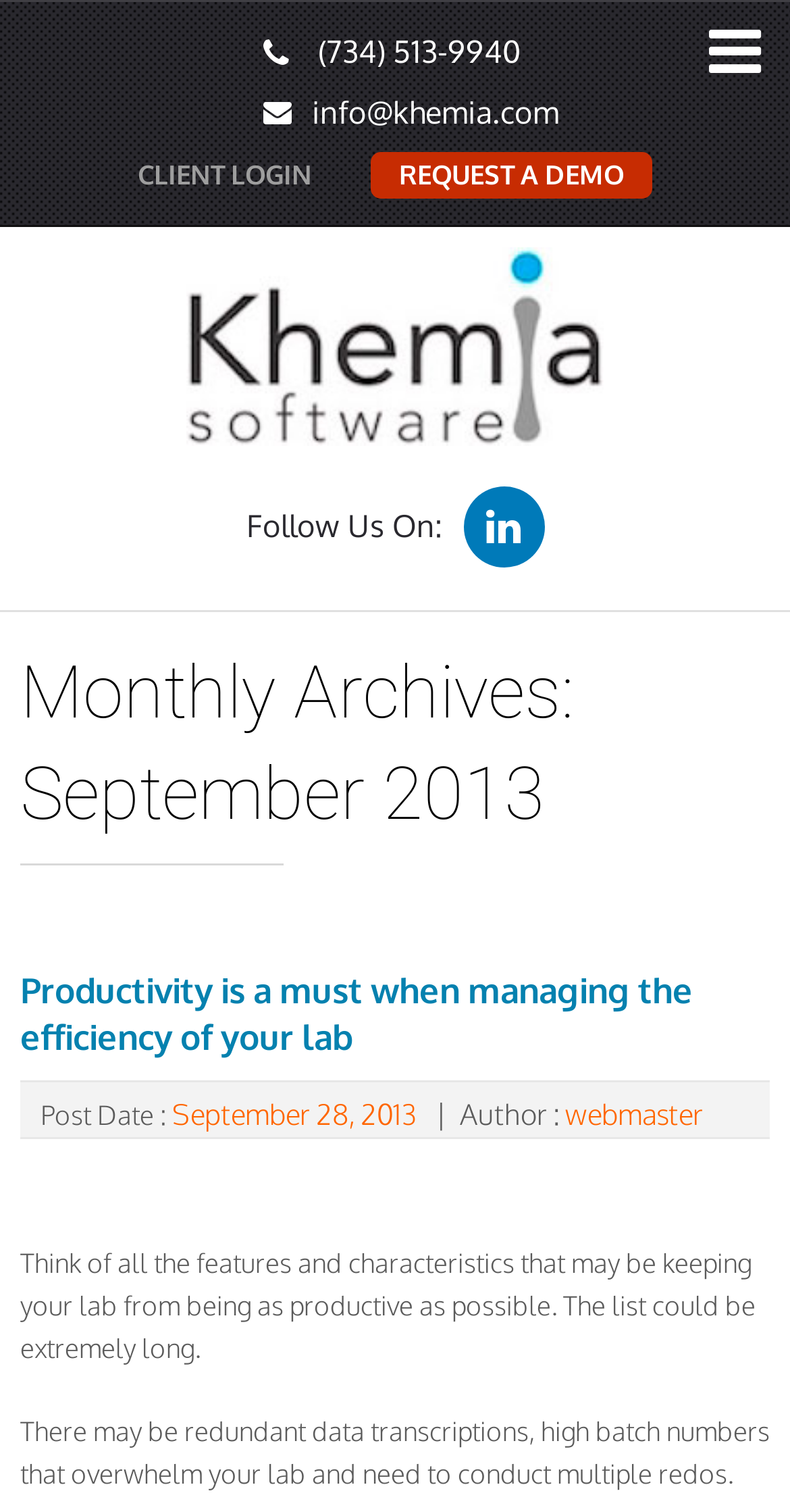Who is the author of the blog post?
Can you give a detailed and elaborate answer to the question?

I found the author of the blog post by looking at the link element with the text 'webmaster' which is located at the bottom of the webpage, next to the 'Author :' label.